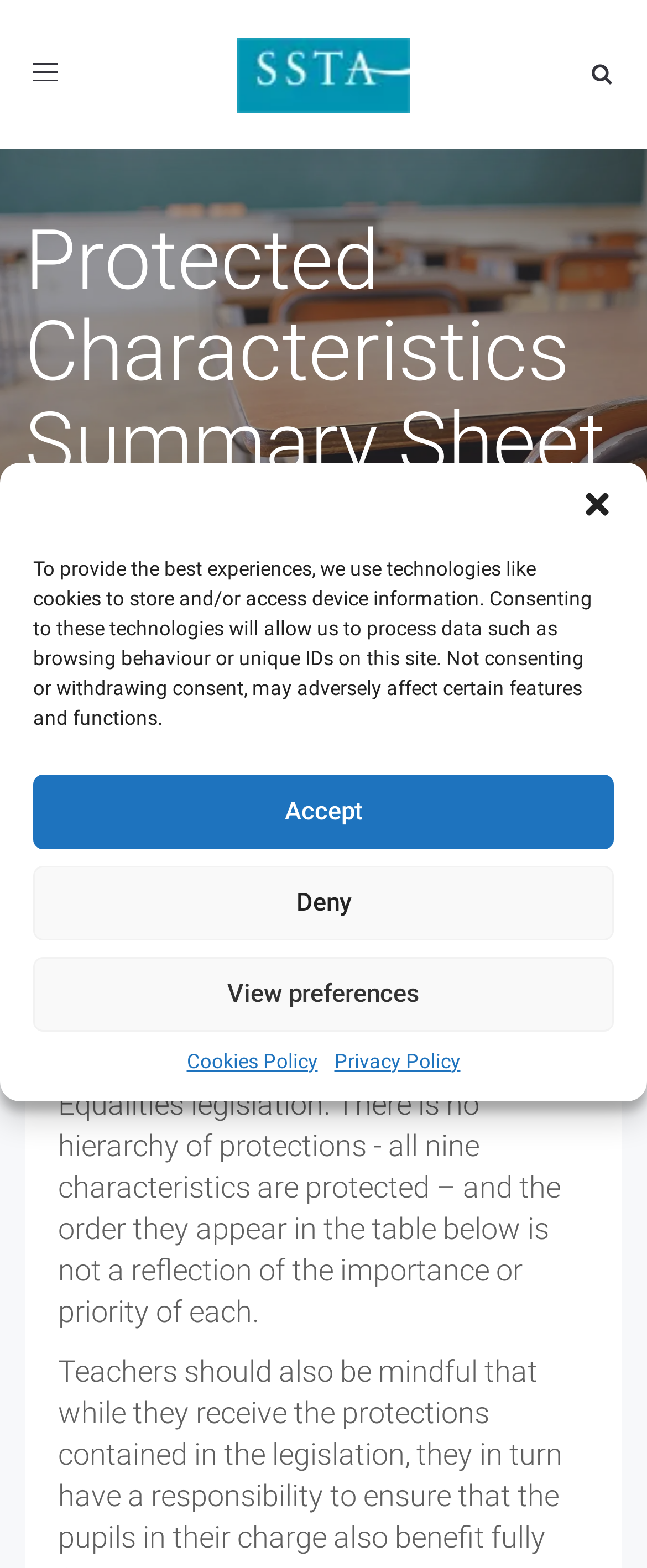Provide a brief response to the question using a single word or phrase: 
What is the topic of the summary sheet?

Protected Characteristics